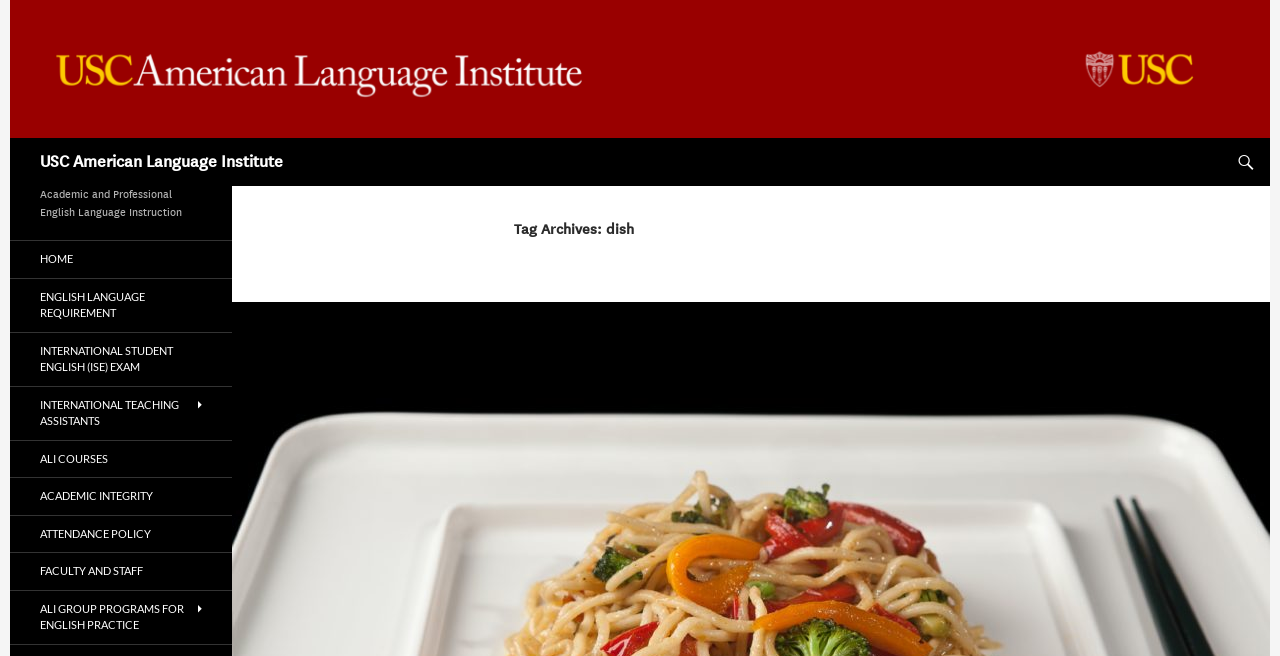Identify and provide the bounding box for the element described by: "USC American Language Institute".

[0.031, 0.211, 0.221, 0.284]